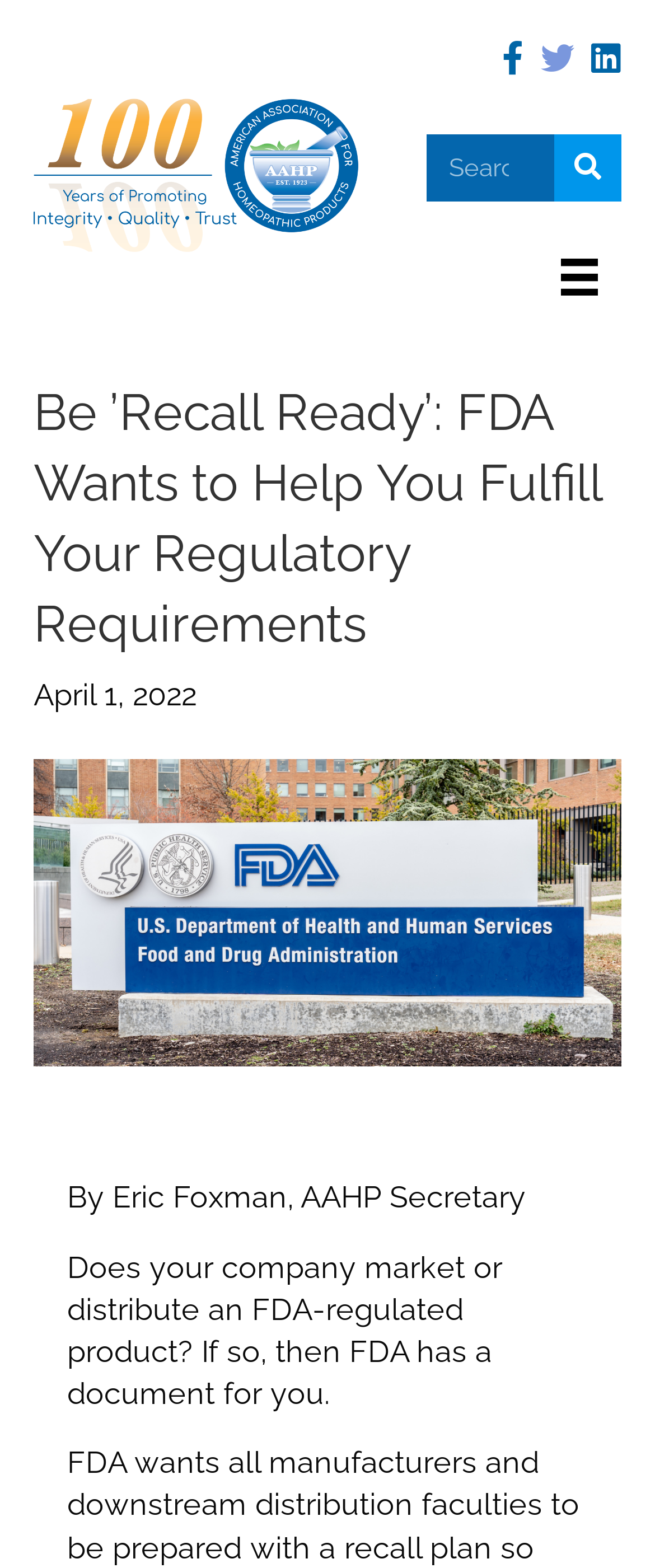What is the logo above the search form?
Based on the visual content, answer with a single word or a brief phrase.

AAHP 100 Years New Logo